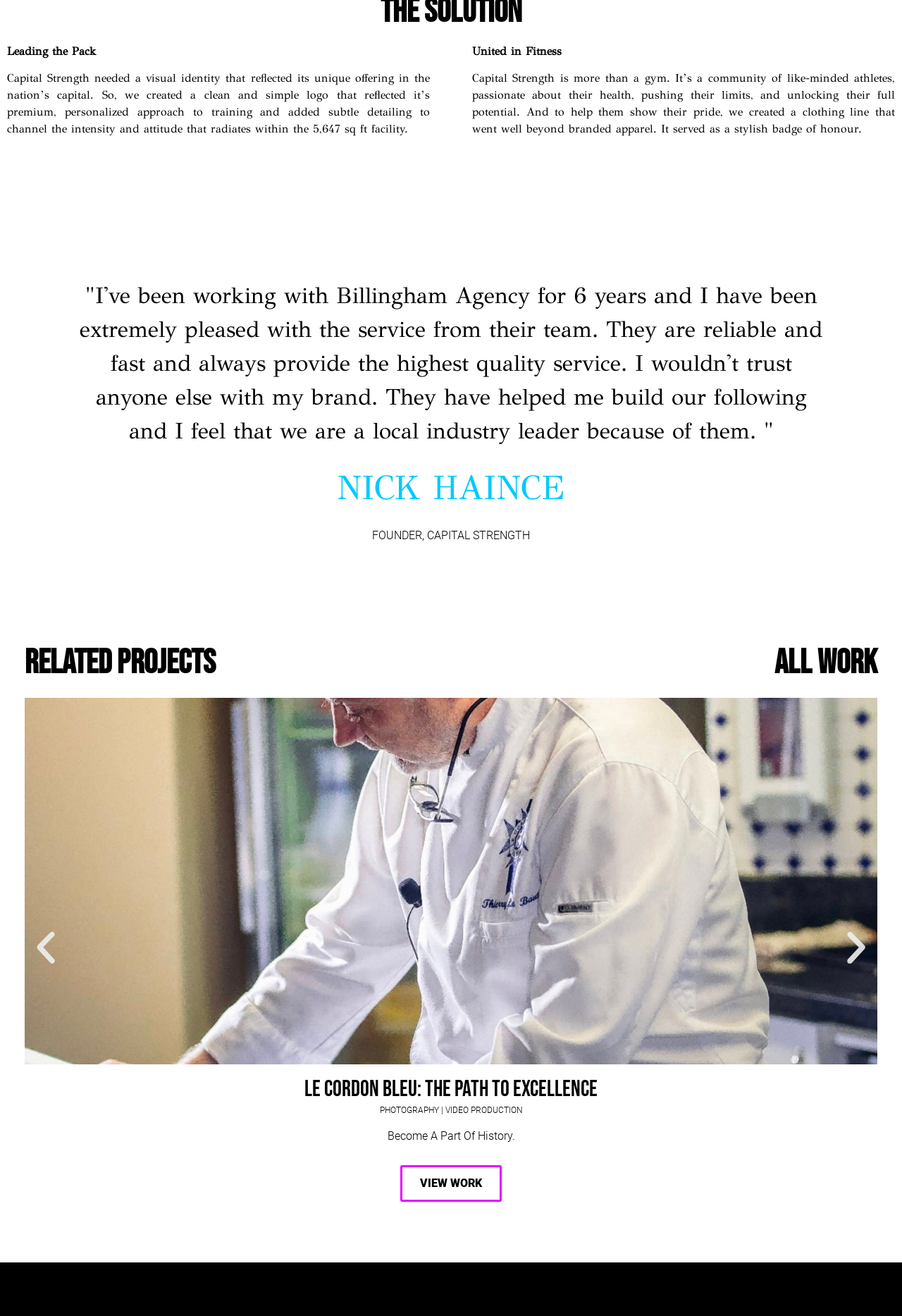How many related projects are listed?
Use the information from the image to give a detailed answer to the question.

The related projects section lists only one project, which is 'Le Cordon Bleu'. This can be found by looking at the heading 'RELATED PROJECTS' and the link 'Le Cordon Bleu' below it.